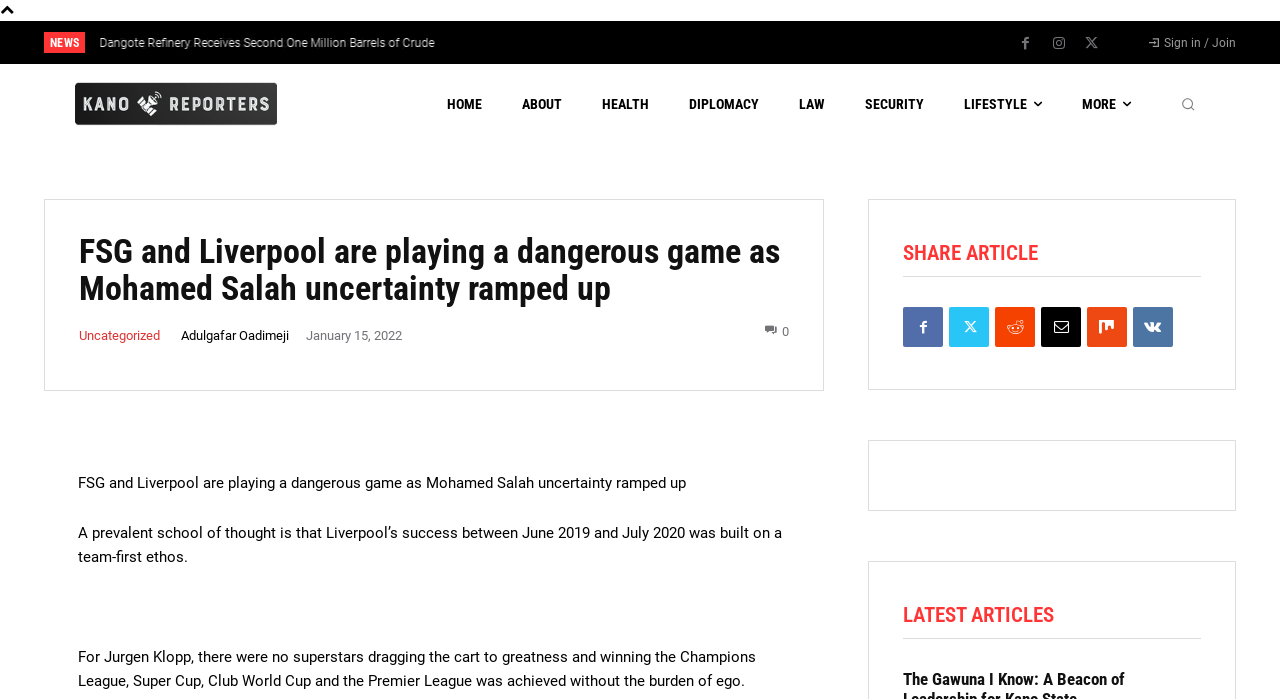Locate the bounding box coordinates of the area to click to fulfill this instruction: "Search for something". The bounding box should be presented as four float numbers between 0 and 1, in the order [left, top, right, bottom].

[0.915, 0.125, 0.941, 0.173]